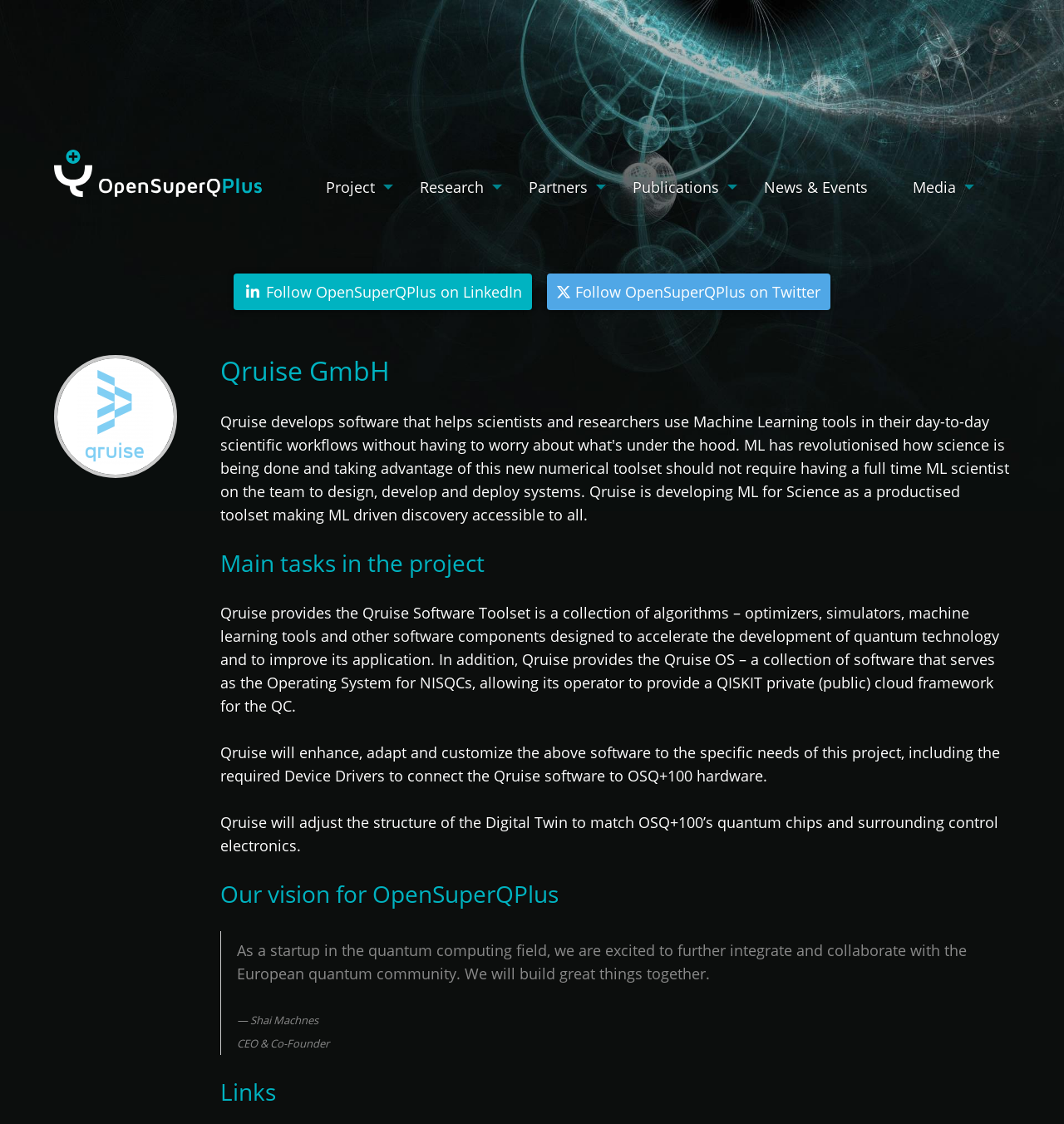Predict the bounding box of the UI element based on the description: "Publications". The coordinates should be four float numbers between 0 and 1, formatted as [left, top, right, bottom].

[0.573, 0.153, 0.697, 0.179]